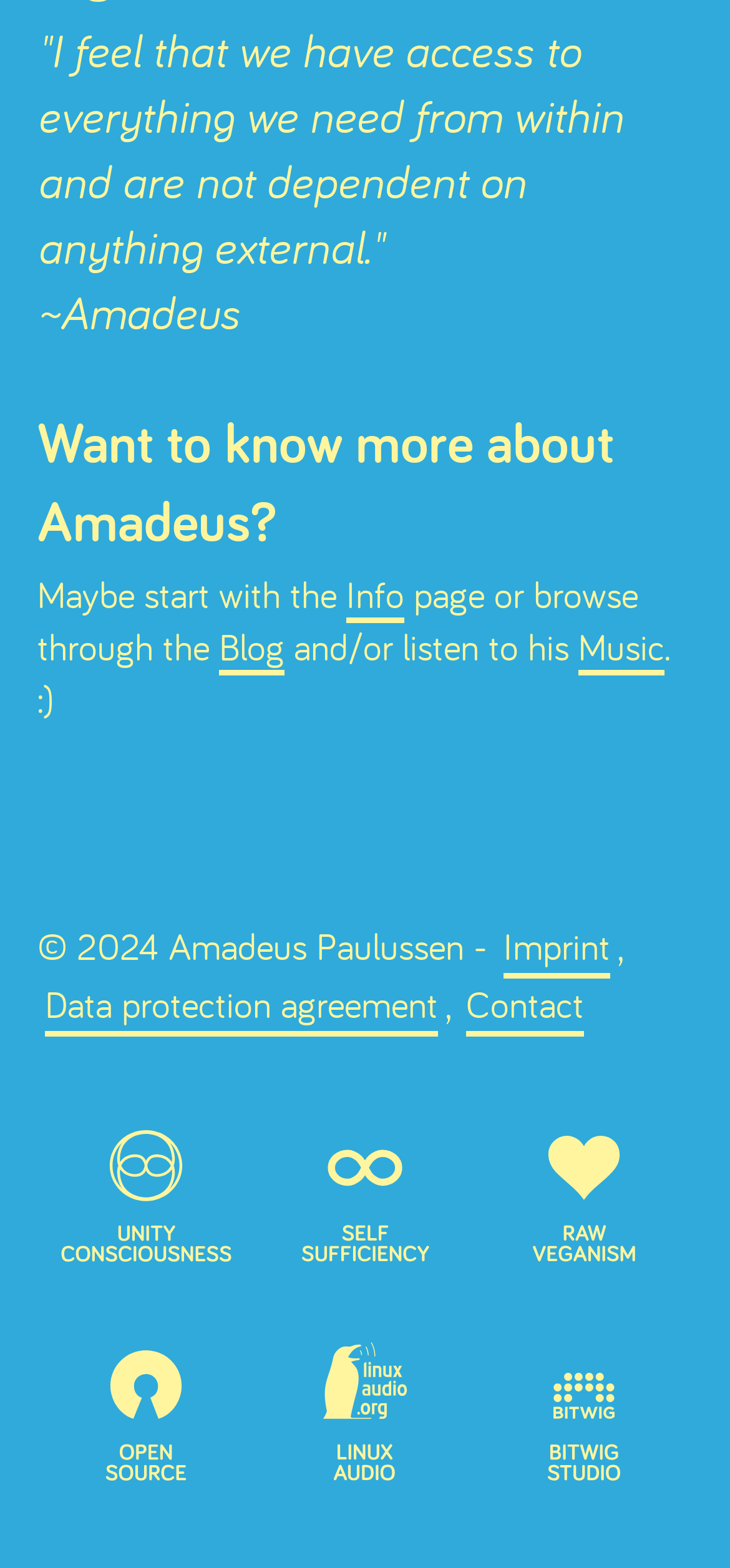What is the name of the person associated with the website?
Answer the question with a single word or phrase derived from the image.

Amadeus Paulussen